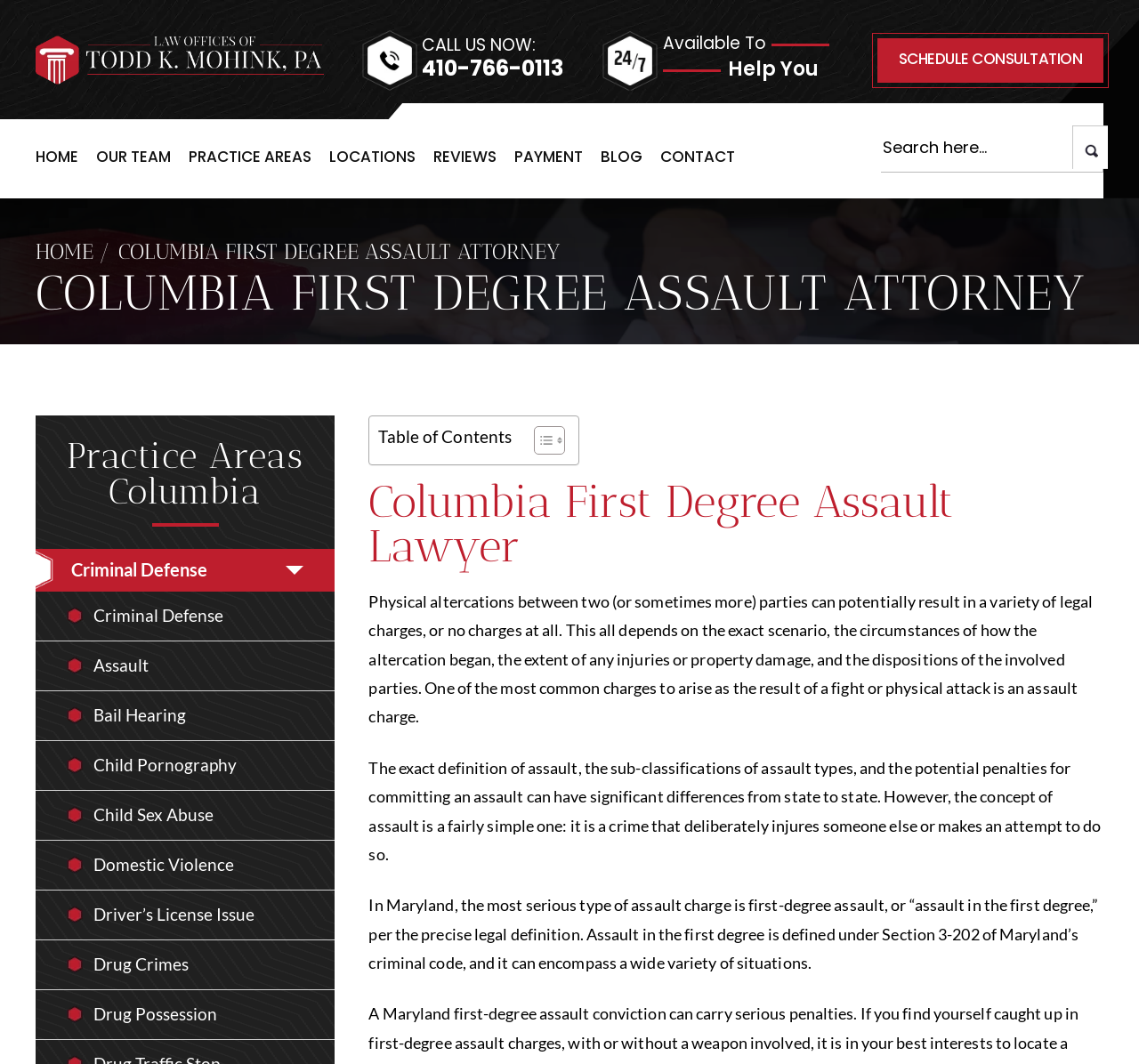Pinpoint the bounding box coordinates for the area that should be clicked to perform the following instruction: "Click the 'SCHEDULE CONSULTATION' button".

[0.77, 0.036, 0.969, 0.078]